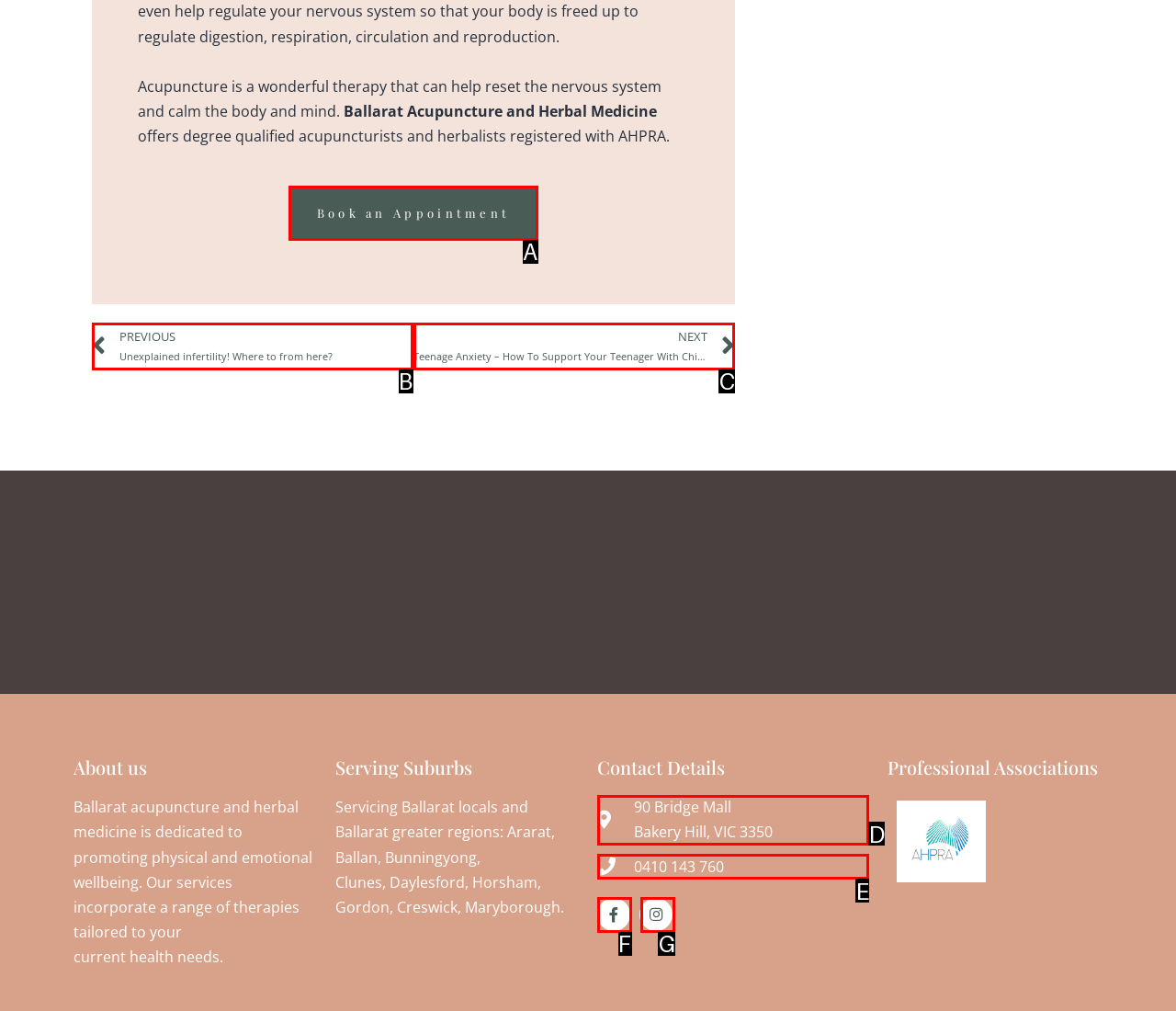Identify the option that corresponds to: 0410 143 760
Respond with the corresponding letter from the choices provided.

E